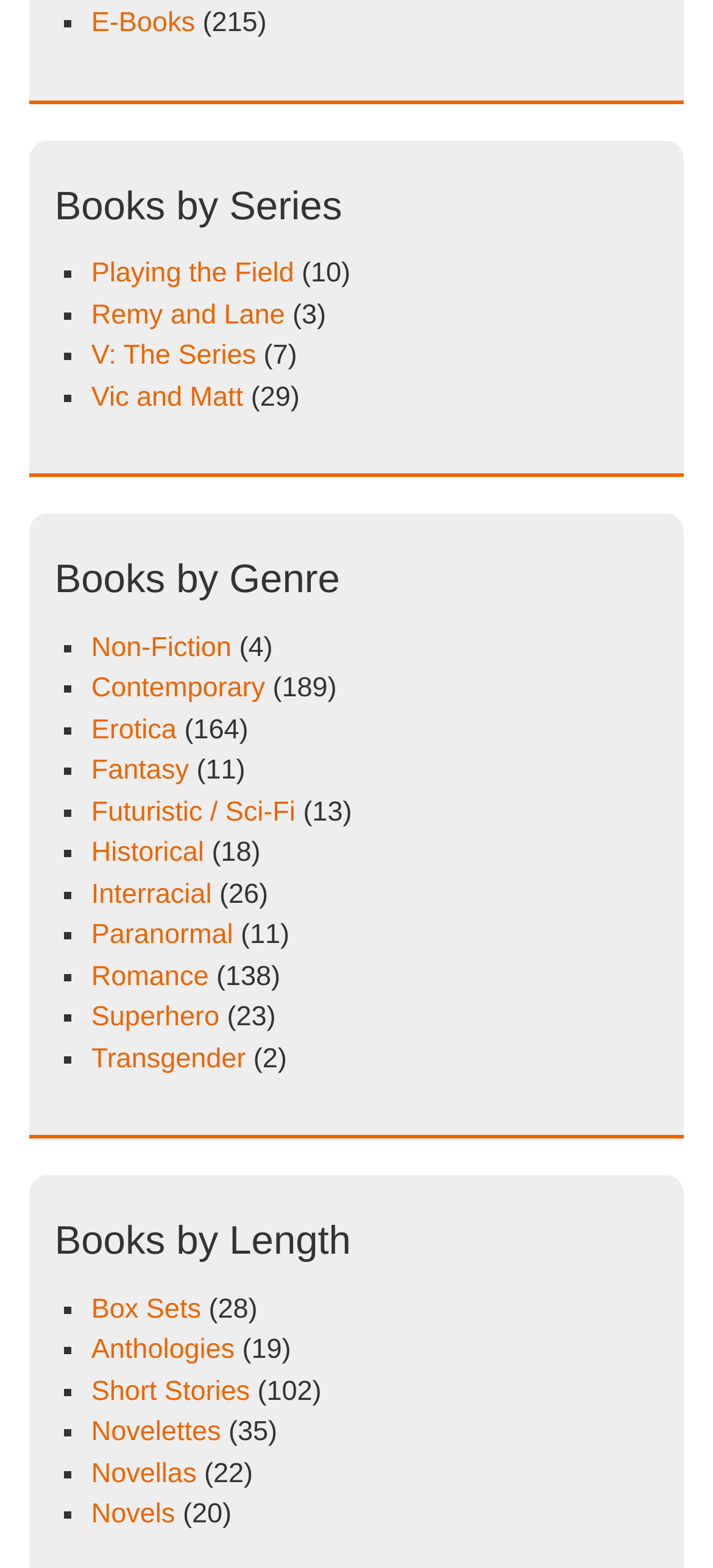Can you identify the bounding box coordinates of the clickable region needed to carry out this instruction: 'View books in the Playing the Field series'? The coordinates should be four float numbers within the range of 0 to 1, stated as [left, top, right, bottom].

[0.128, 0.165, 0.412, 0.184]